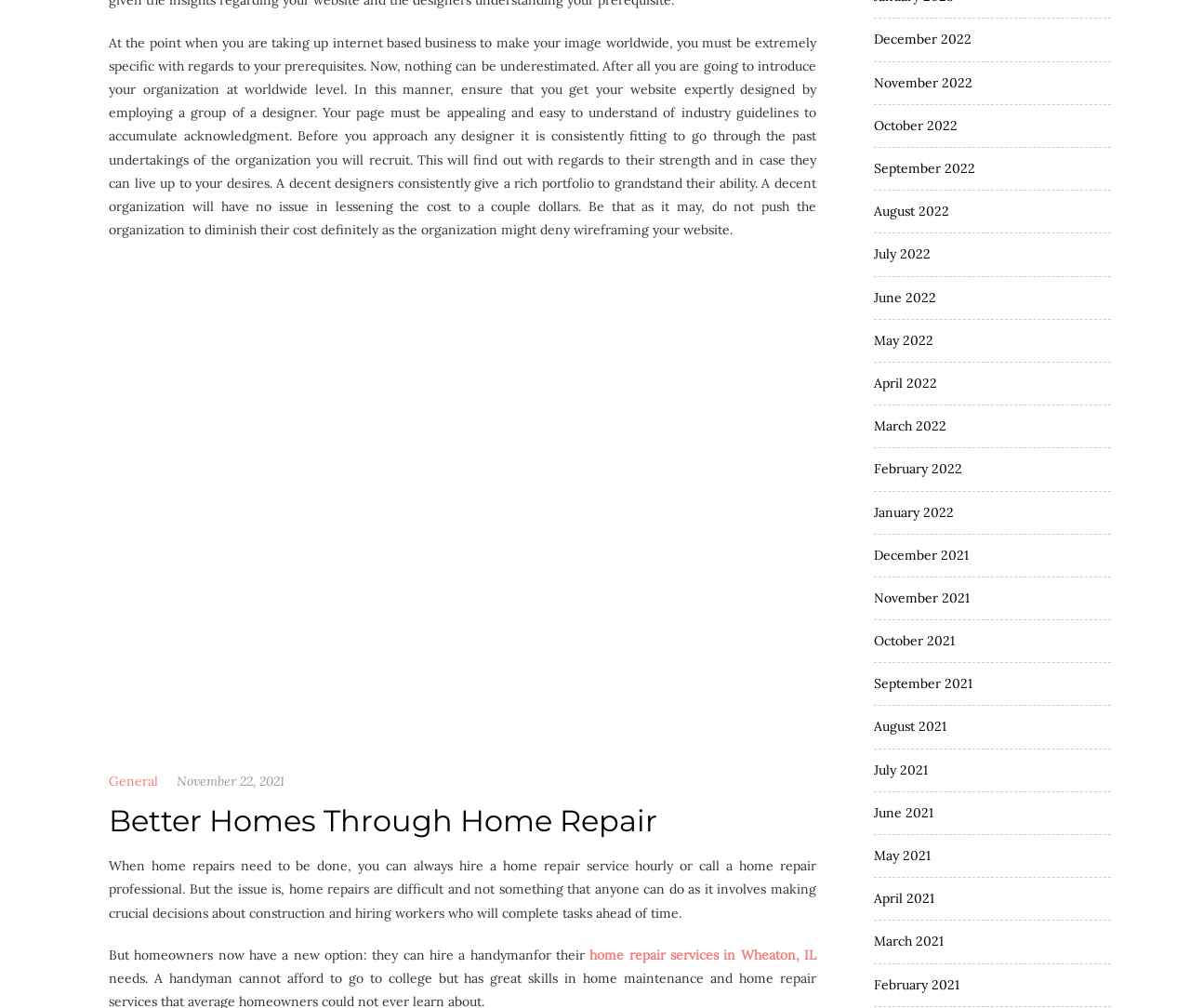Answer the following query concisely with a single word or phrase:
How many links are available for archives by month?

24